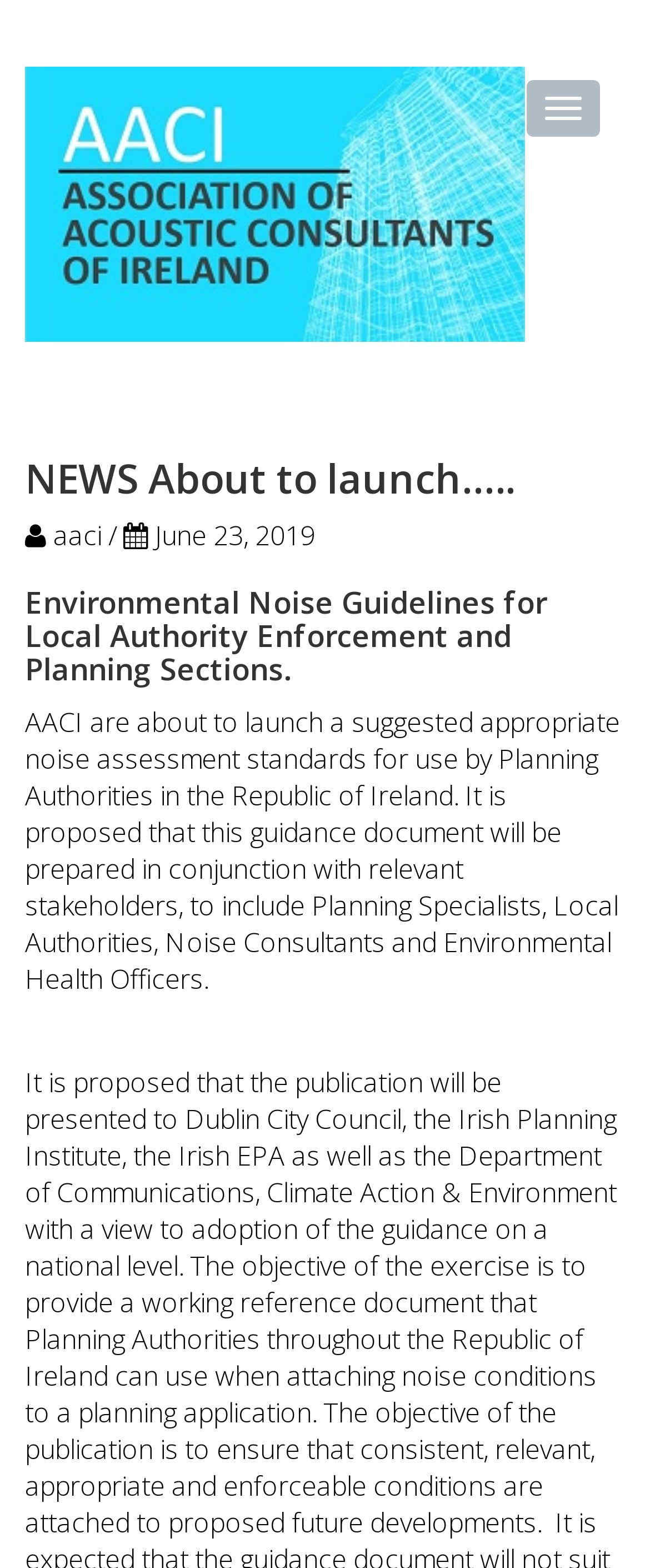Offer an extensive depiction of the webpage and its key elements.

The webpage appears to be a news article or announcement from the Association of Acoustic Consultants of Ireland (AACI). At the top right corner, there is a button. Below it, on the left side, there is a link to the AACI website, accompanied by an image of the AACI logo. 

To the right of the logo, there is a link with an icon and a date, "June 23, 2019", which seems to indicate the publication date of the news article. Above this link, there is a heading that reads "NEWS About to launch…..". 

Below the AACI logo and the date link, there is a main heading that states "Environmental Noise Guidelines for Local Authority Enforcement and Planning Sections." This is followed by a paragraph of text that explains the purpose of the guidelines, which is to provide a suggested noise assessment standard for use by Planning Authorities in the Republic of Ireland. The text also mentions that the guidance document will be prepared in conjunction with relevant stakeholders.